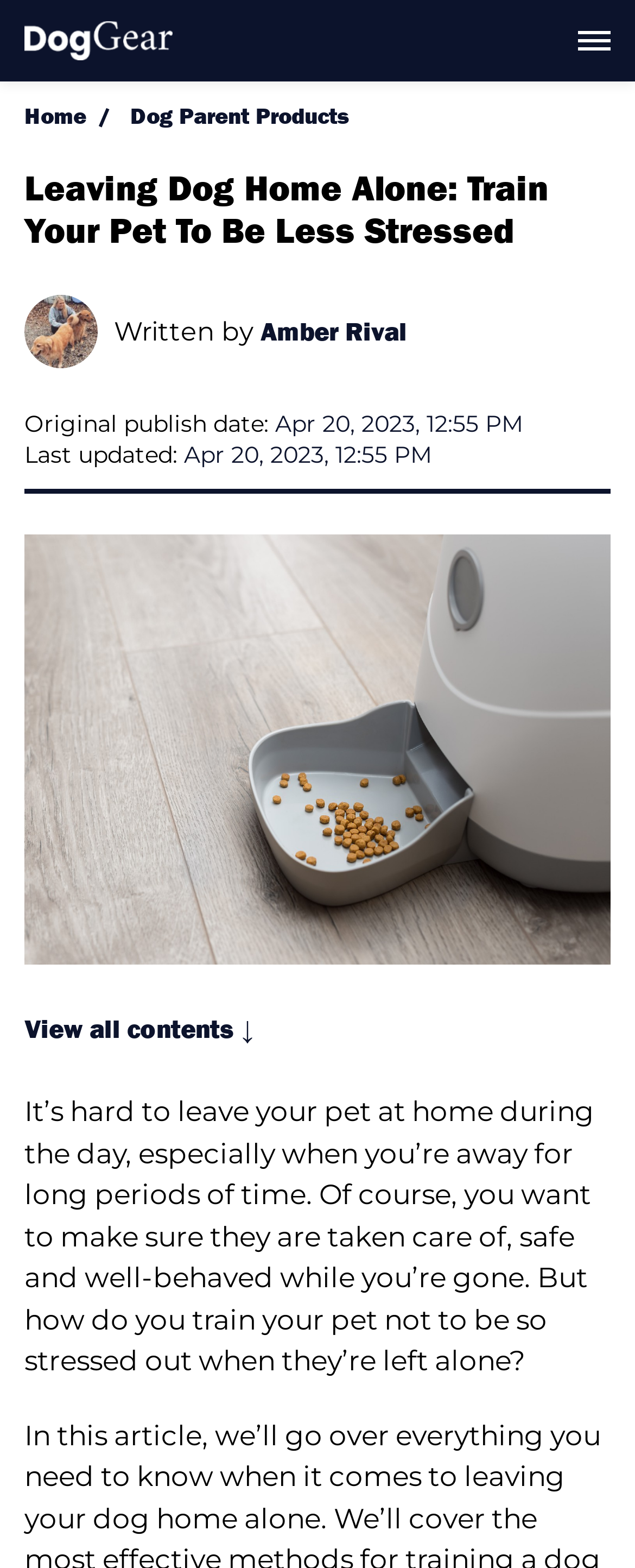Provide the bounding box coordinates of the HTML element this sentence describes: "Dog Parent Products". The bounding box coordinates consist of four float numbers between 0 and 1, i.e., [left, top, right, bottom].

[0.205, 0.062, 0.549, 0.086]